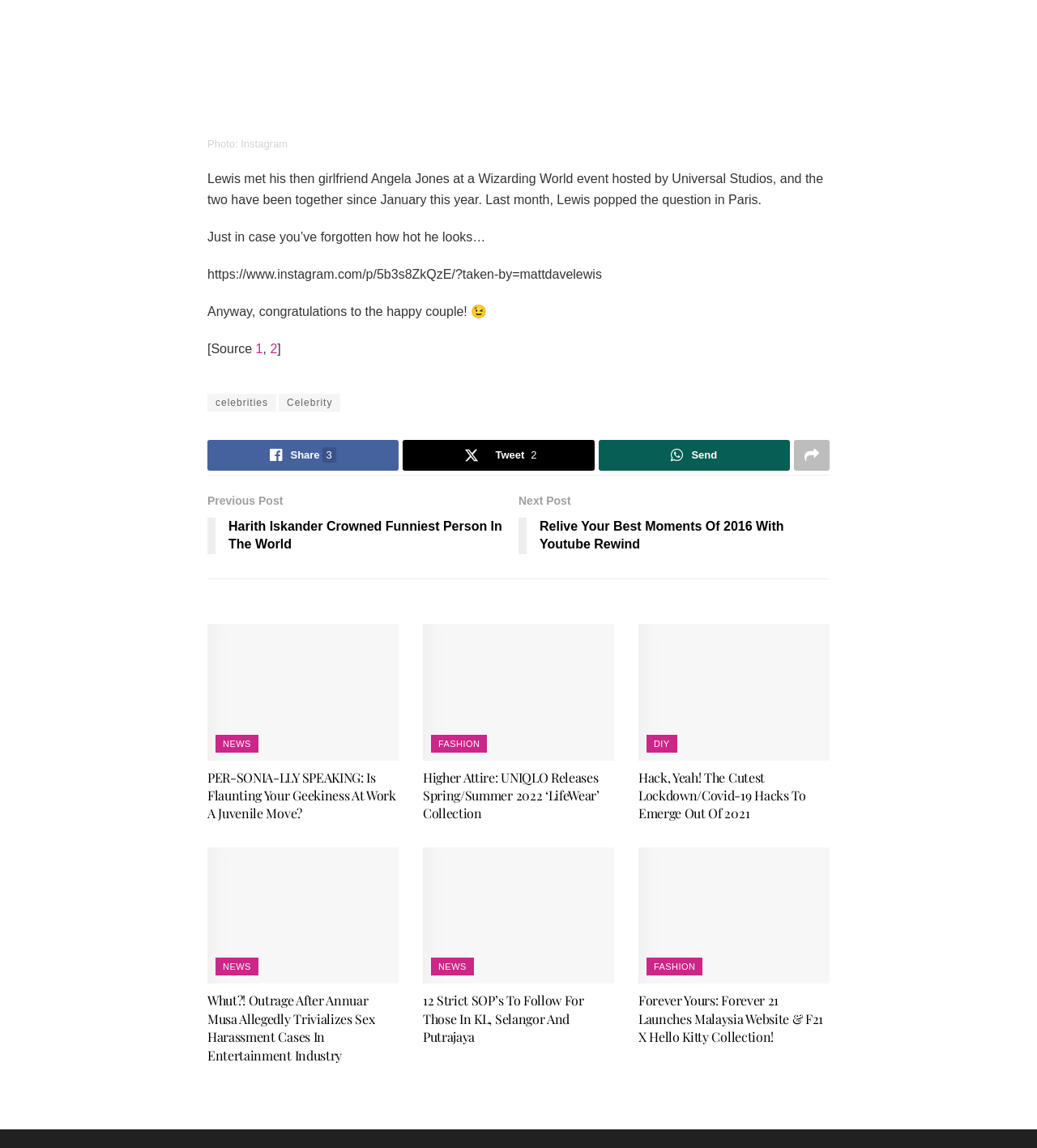Answer the following query concisely with a single word or phrase:
What is the occasion when Lewis popped the question?

In Paris